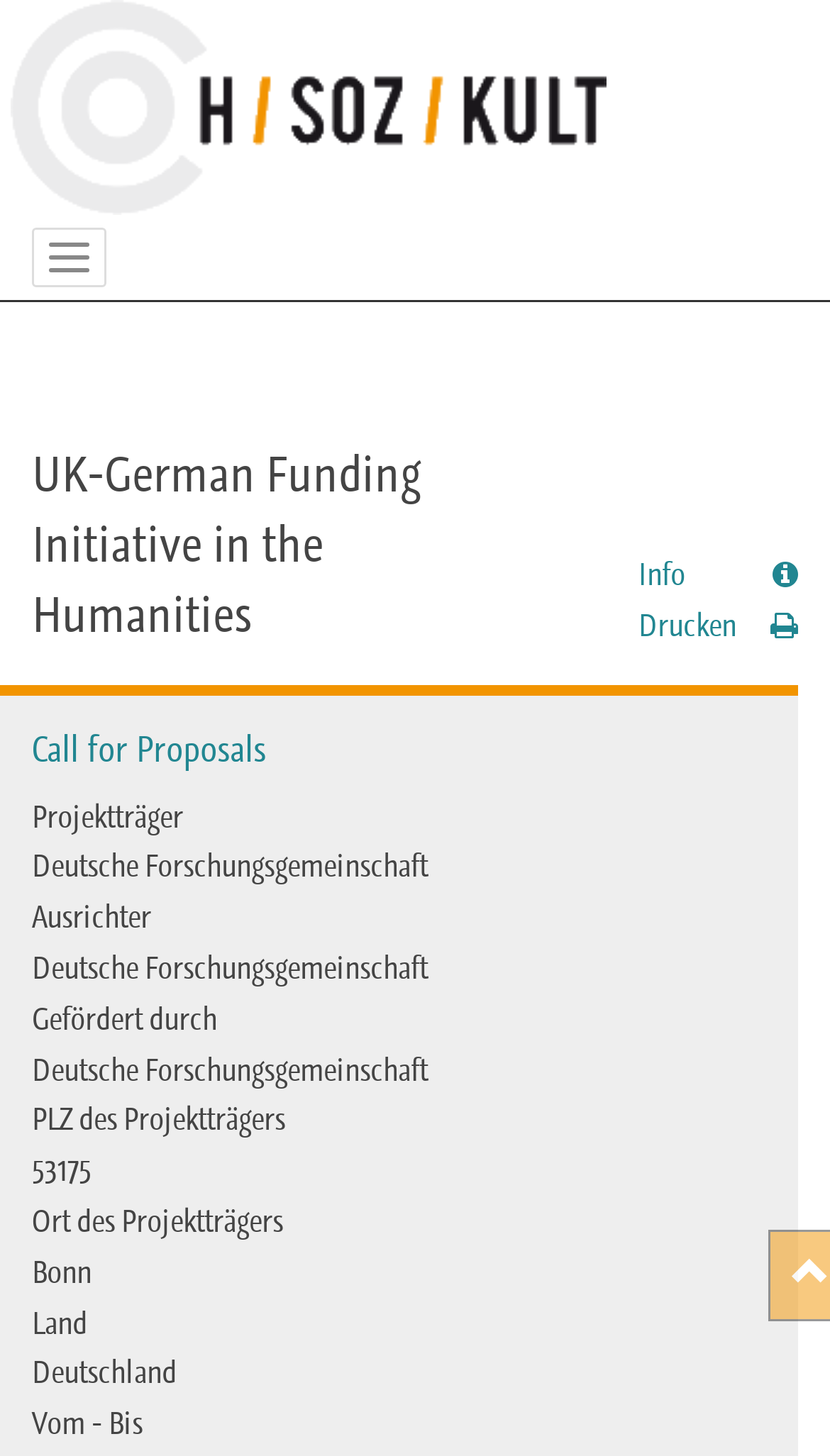What is the country of the project sponsor?
Please respond to the question with as much detail as possible.

The question asks for the country of the project sponsor. By looking at the webpage, we can see that the text 'Deutschland' is present under the label 'Land', which suggests that this is the country of the project sponsor.